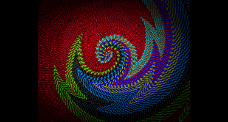Answer briefly with one word or phrase:
What is the background color of the image?

Red